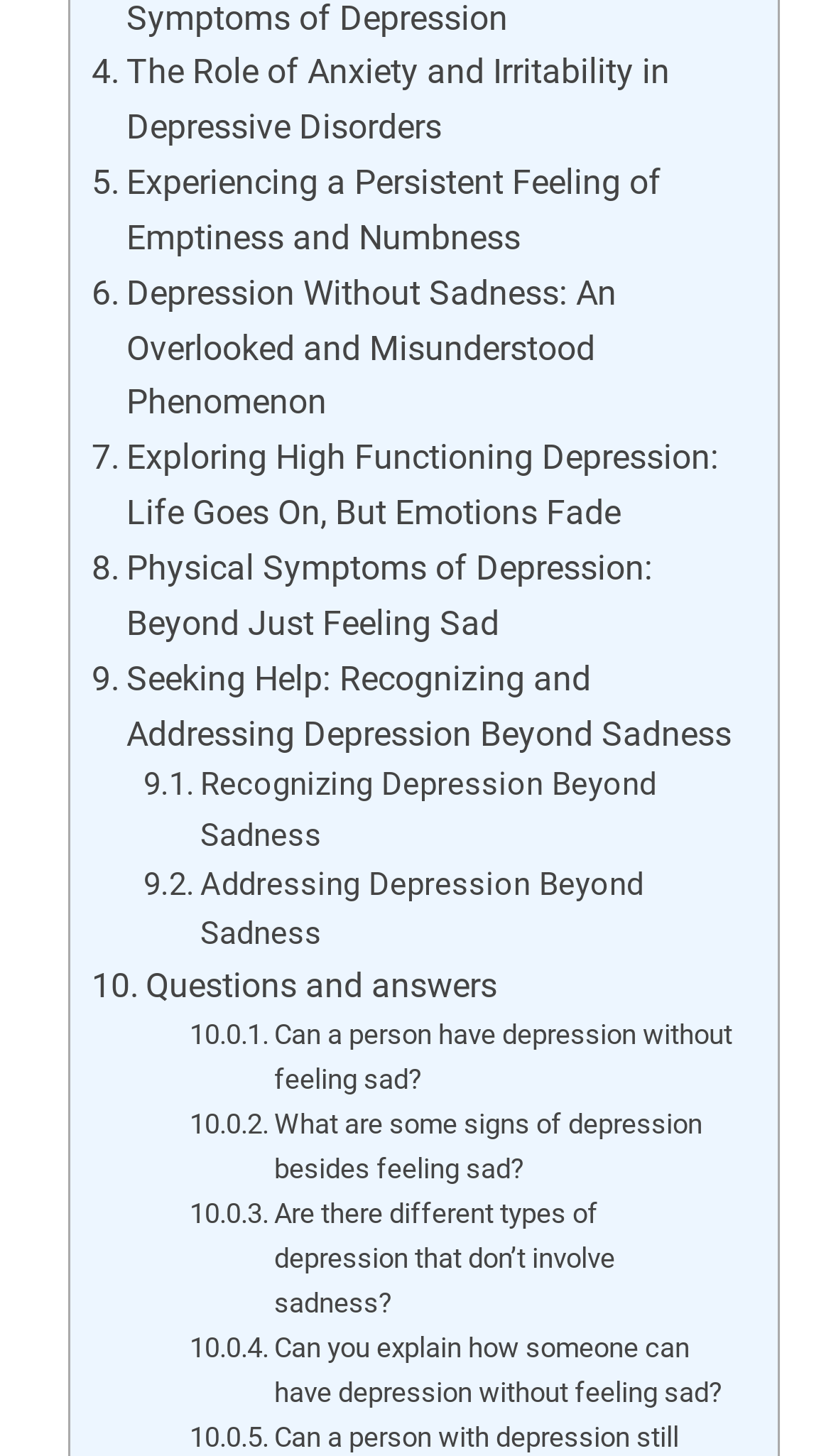Using the elements shown in the image, answer the question comprehensively: What is the question asked in the last link?

I determined the answer by looking at the last link on the webpage, which has the text 'Can you explain how someone can have depression without feeling sad?'. This suggests that the question being asked is related to understanding depression without feeling sad.